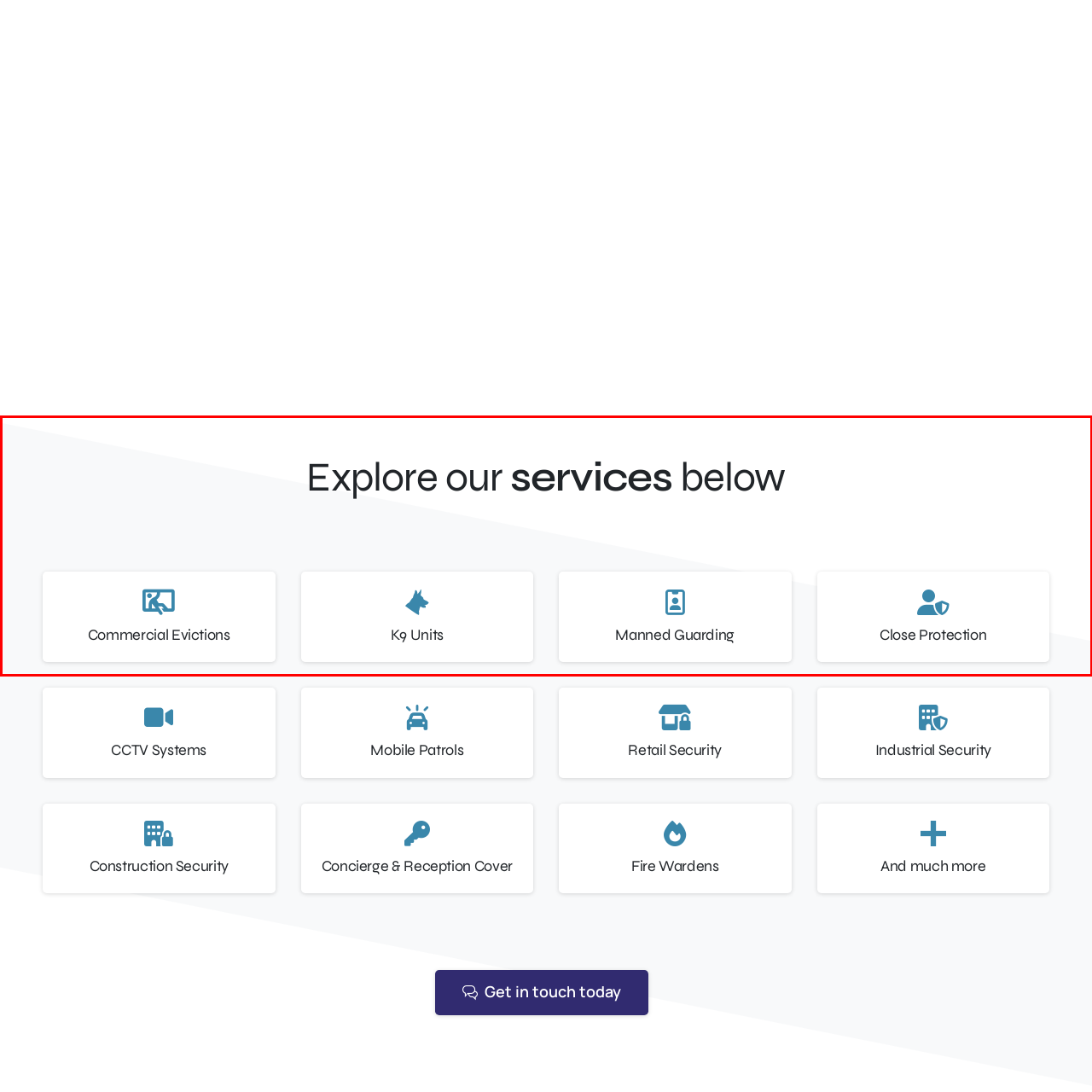Concentrate on the part of the image bordered in red, What is the purpose of the icons? Answer concisely with a word or phrase.

Visual representation